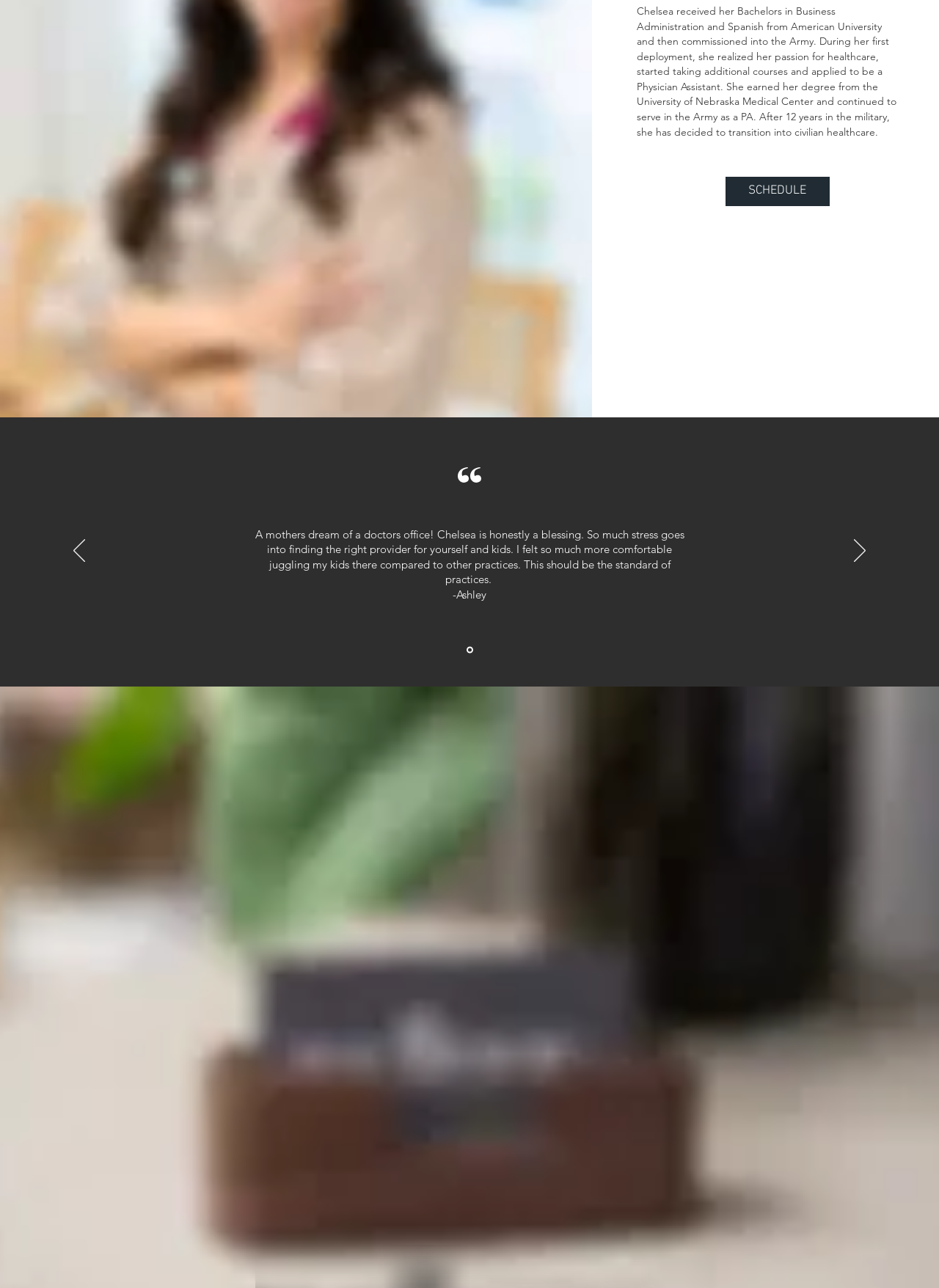Please identify the bounding box coordinates of the element's region that needs to be clicked to fulfill the following instruction: "Enter your First Name". The bounding box coordinates should consist of four float numbers between 0 and 1, i.e., [left, top, right, bottom].

[0.63, 0.653, 0.81, 0.669]